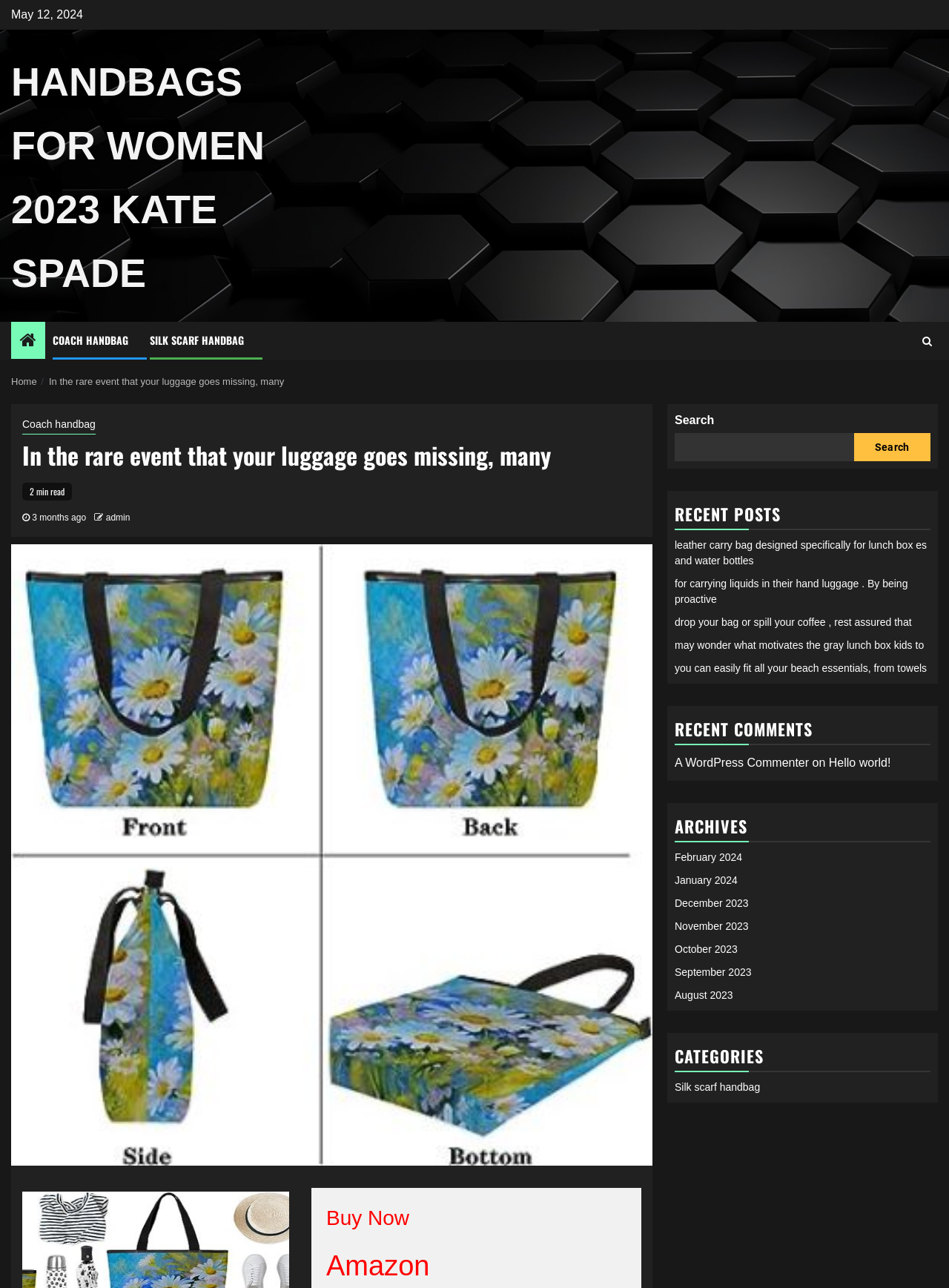Please find the bounding box coordinates of the element that needs to be clicked to perform the following instruction: "Buy Now". The bounding box coordinates should be four float numbers between 0 and 1, represented as [left, top, right, bottom].

[0.344, 0.936, 0.431, 0.954]